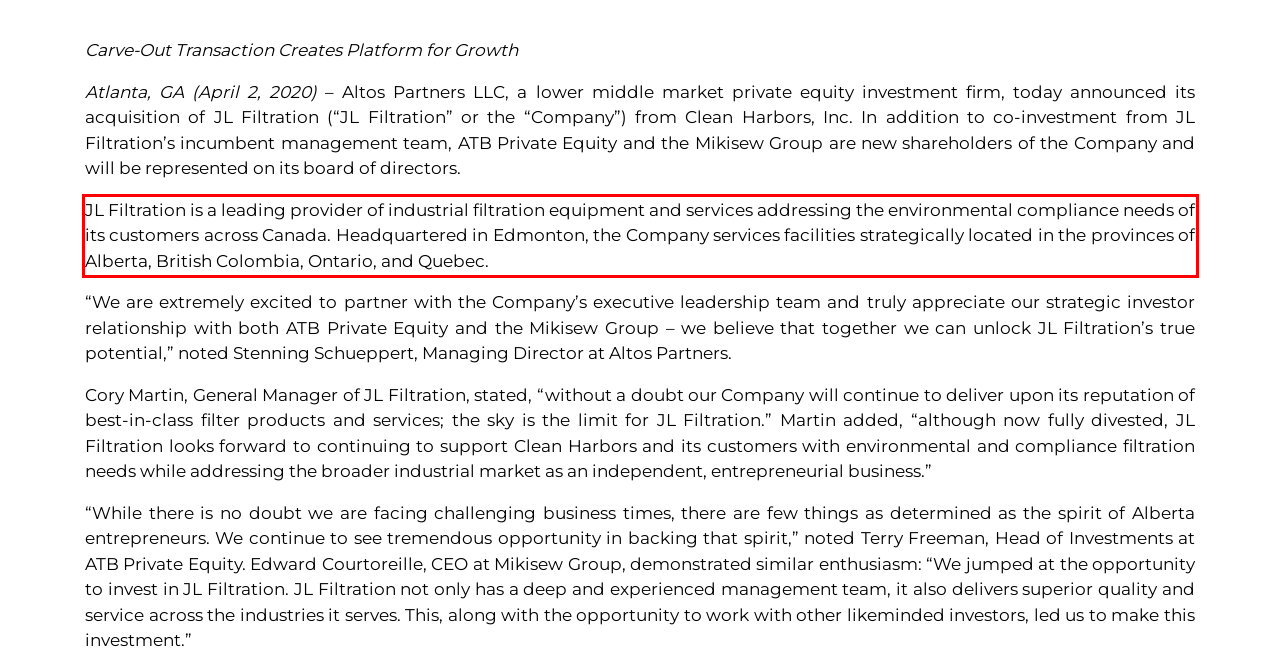In the screenshot of the webpage, find the red bounding box and perform OCR to obtain the text content restricted within this red bounding box.

JL Filtration is a leading provider of industrial filtration equipment and services addressing the environmental compliance needs of its customers across Canada. Headquartered in Edmonton, the Company services facilities strategically located in the provinces of Alberta, British Colombia, Ontario, and Quebec.